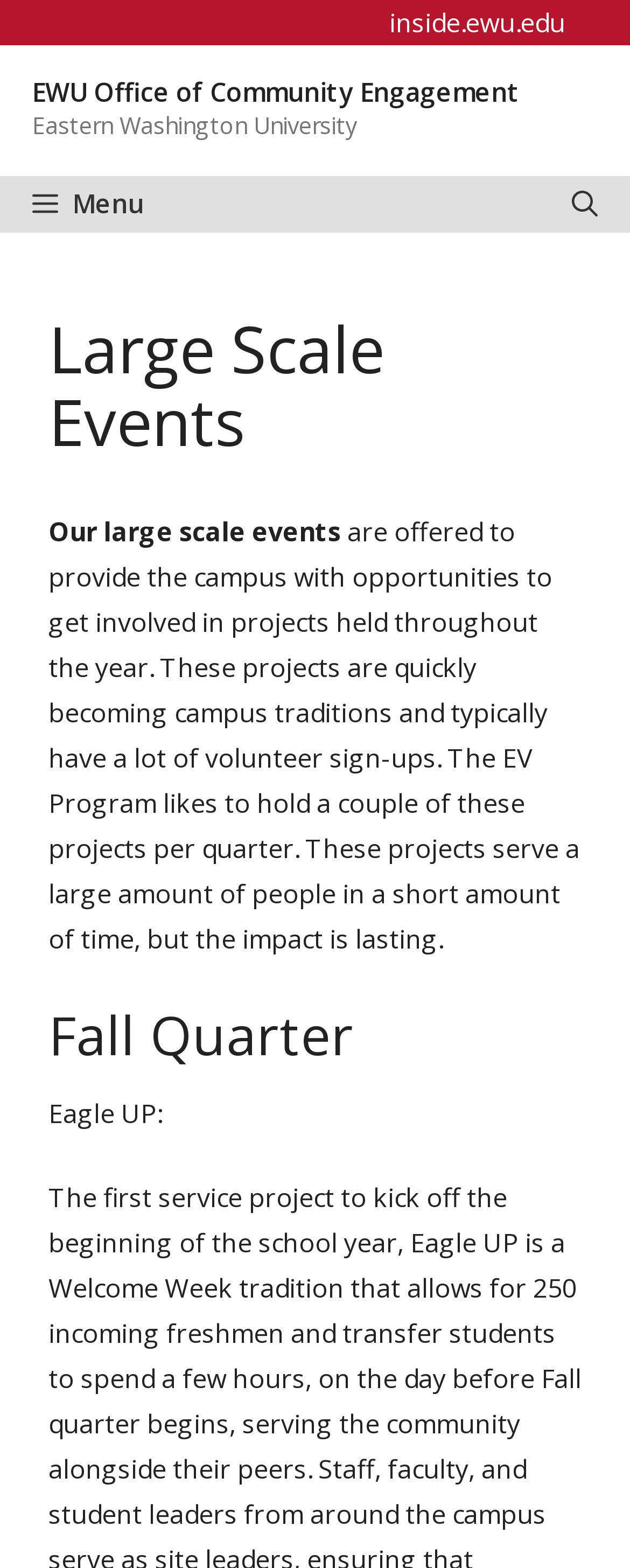What is the purpose of the large scale events?
Please provide a full and detailed response to the question.

I found the answer by reading the static text element that describes the large scale events, which says 'are offered to provide the campus with opportunities to get involved in projects held throughout the year'.